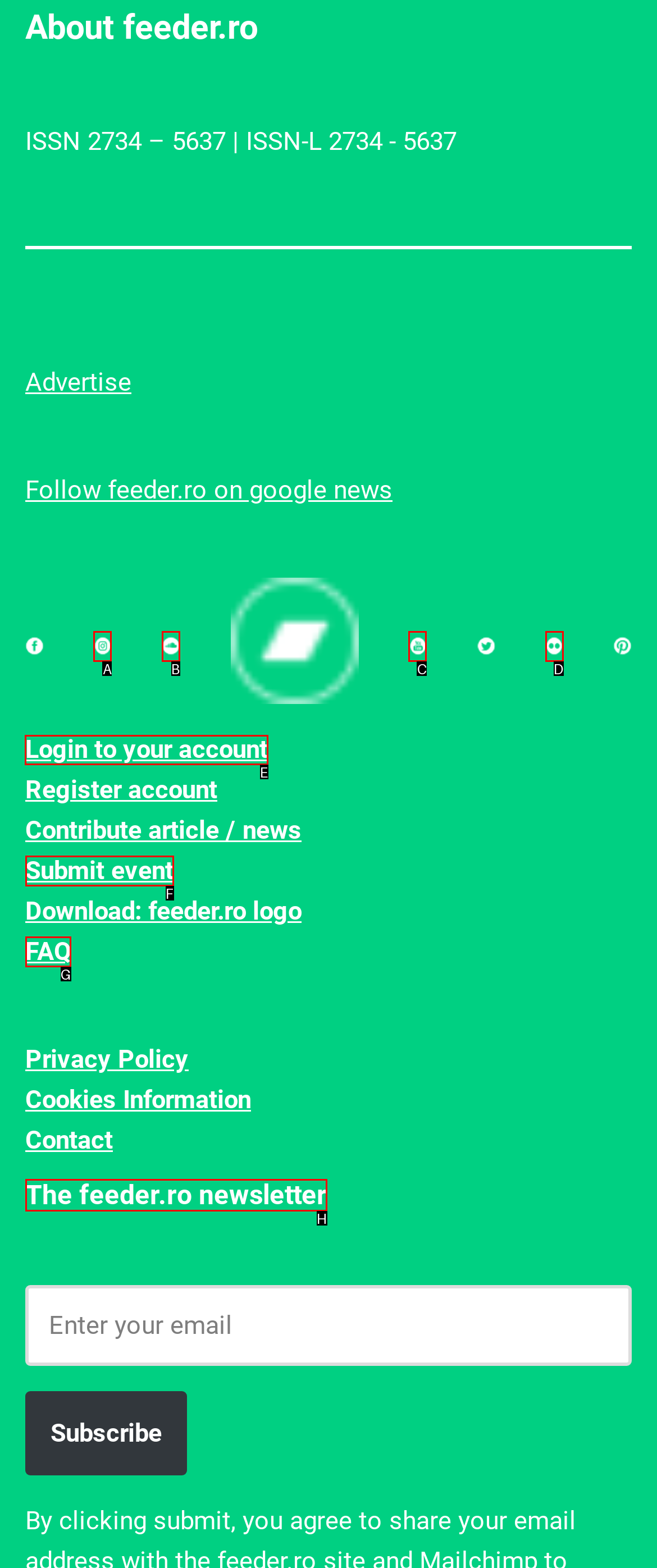What option should you select to complete this task: Login to your account? Indicate your answer by providing the letter only.

E